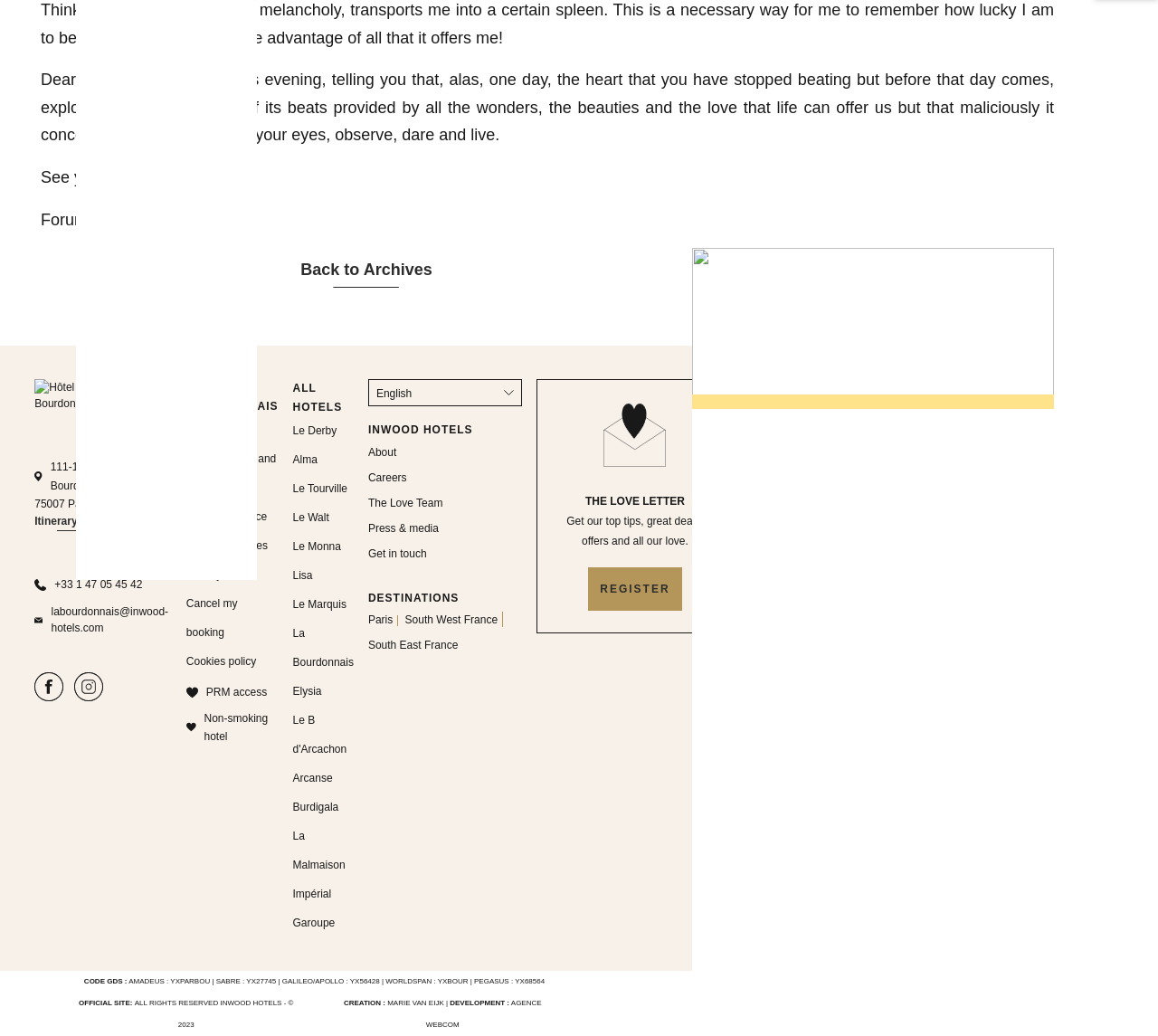Identify the bounding box coordinates for the element that needs to be clicked to fulfill this instruction: "Check hotel address". Provide the coordinates in the format of four float numbers between 0 and 1: [left, top, right, bottom].

[0.043, 0.443, 0.138, 0.476]